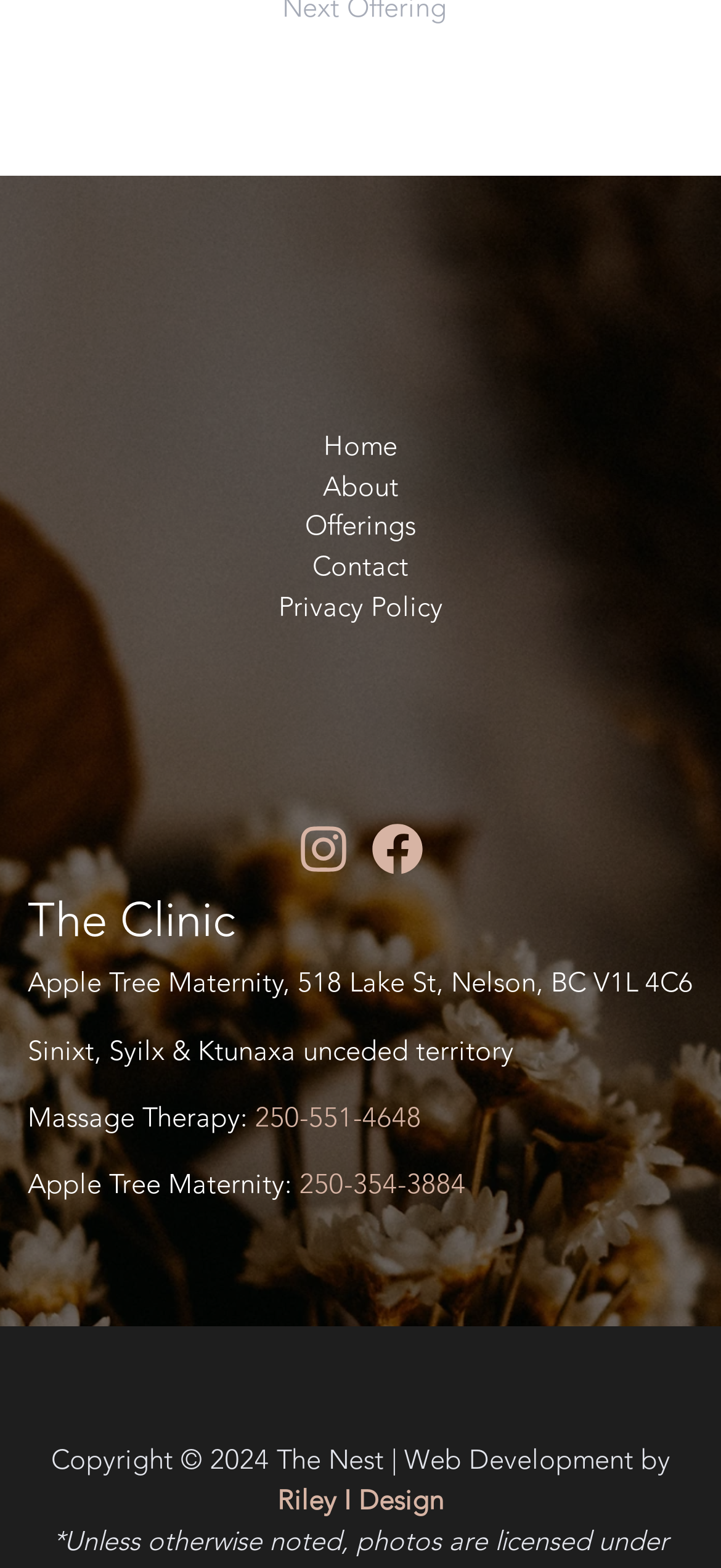What is the phone number for Massage Therapy?
Please answer the question with as much detail as possible using the screenshot.

I found the answer by looking at the link element with the phone number at coordinates [0.354, 0.7, 0.585, 0.727]. This suggests that the phone number is for Massage Therapy services.